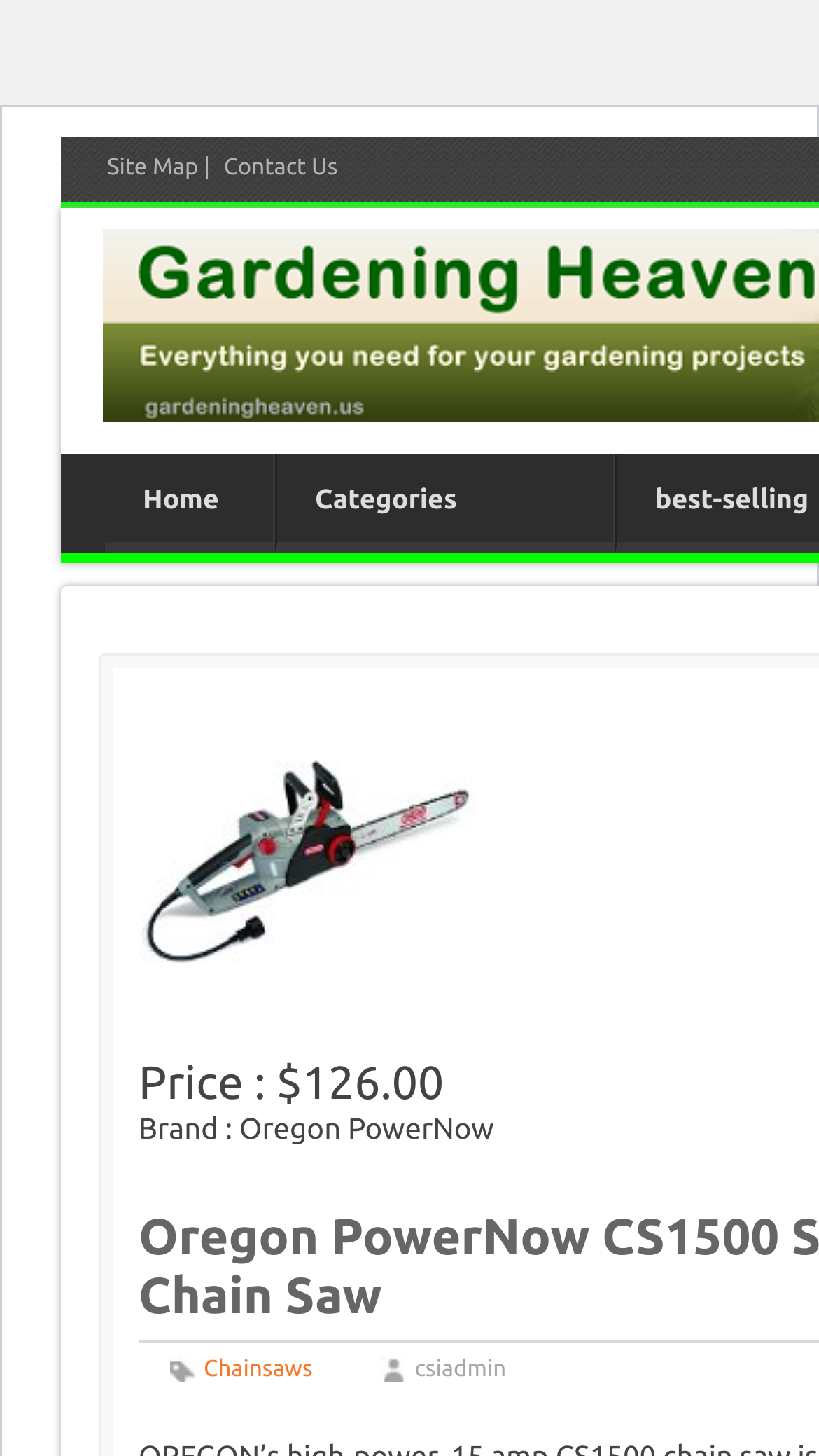Provide a short answer to the following question with just one word or phrase: What is the brand of the chain saw?

Oregon PowerNow